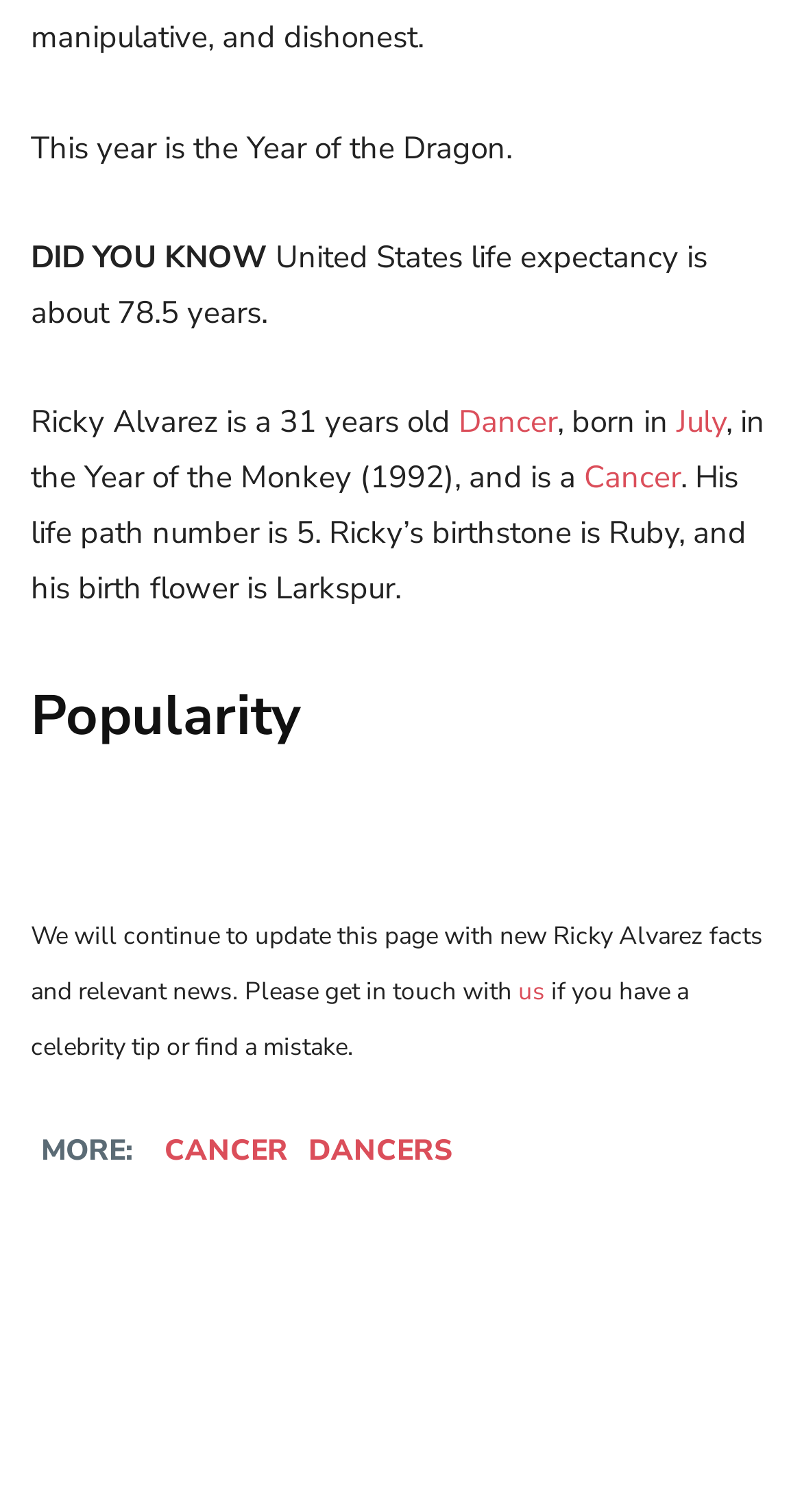Kindly provide the bounding box coordinates of the section you need to click on to fulfill the given instruction: "Contact us".

[0.646, 0.645, 0.679, 0.667]